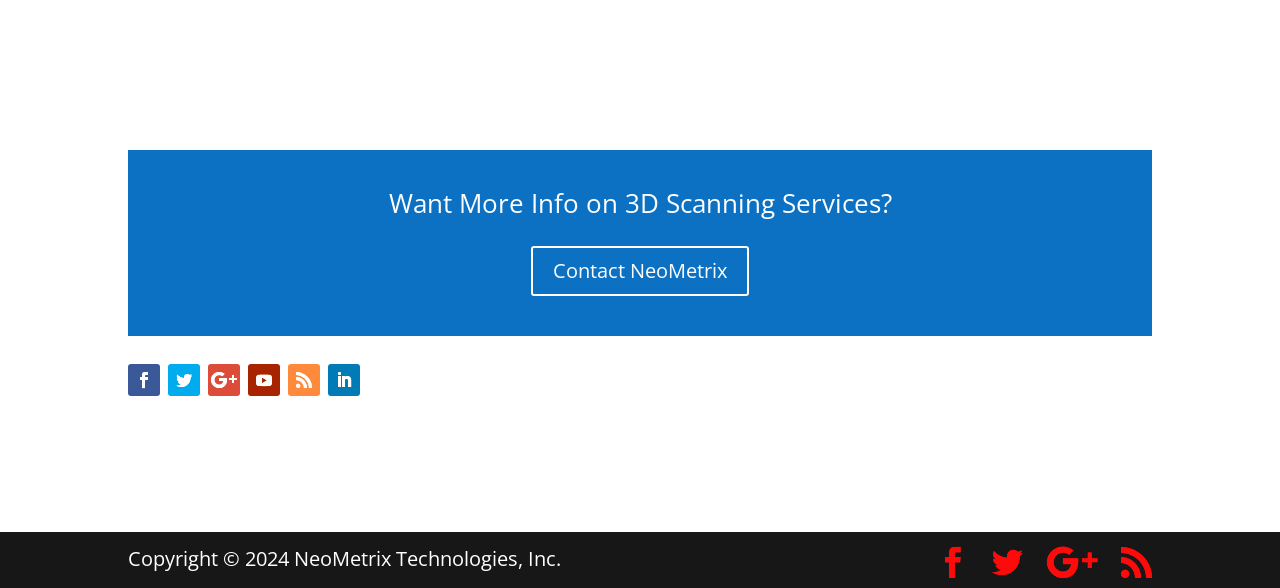Provide a brief response in the form of a single word or phrase:
What is the heading above the 'Contact NeoMetrix 5' link?

Want More Info on 3D Scanning Services?